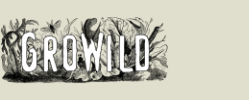Offer a detailed narrative of the image.

The image features the logo of "GroWild, Inc," showcasing a whimsical design that blends nature and creativity. The word "GROWILD" is prominently displayed in a playful, bold font, which captures the spirit of exploration in gardening and the beauty of natural dyes. Surrounding the text are intricate illustrations of various plants and foliage, emphasizing the company’s focus on organic and sustainable practices. The color palette includes soft earthy tones, creating a harmonious and inviting aesthetic that reflects the essence of the brand. This logo is part of an invitation to engage with GroWild, Inc, a company dedicated to events and projects related to nature, gardening, and creative workshops.